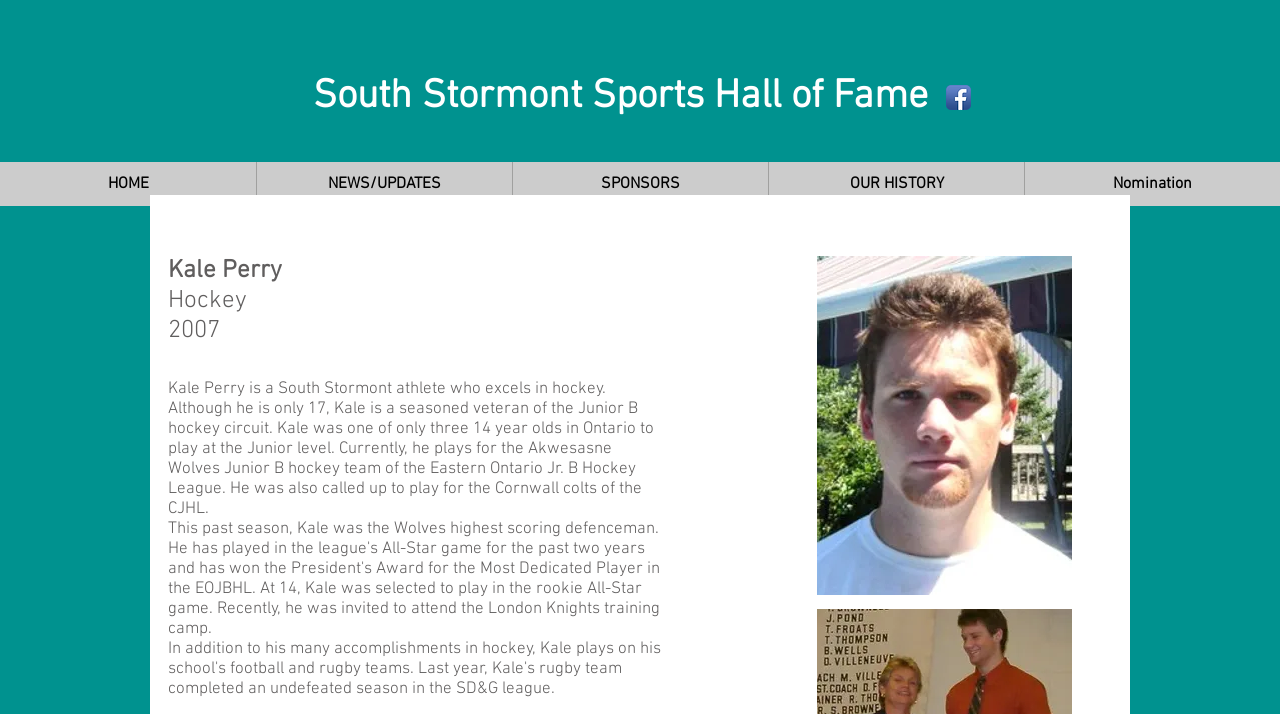What is Kale Perry's sport?
Answer the question in as much detail as possible.

Based on the webpage content, Kale Perry is described as a South Stormont athlete who excels in hockey, and his hockey career is mentioned in detail.